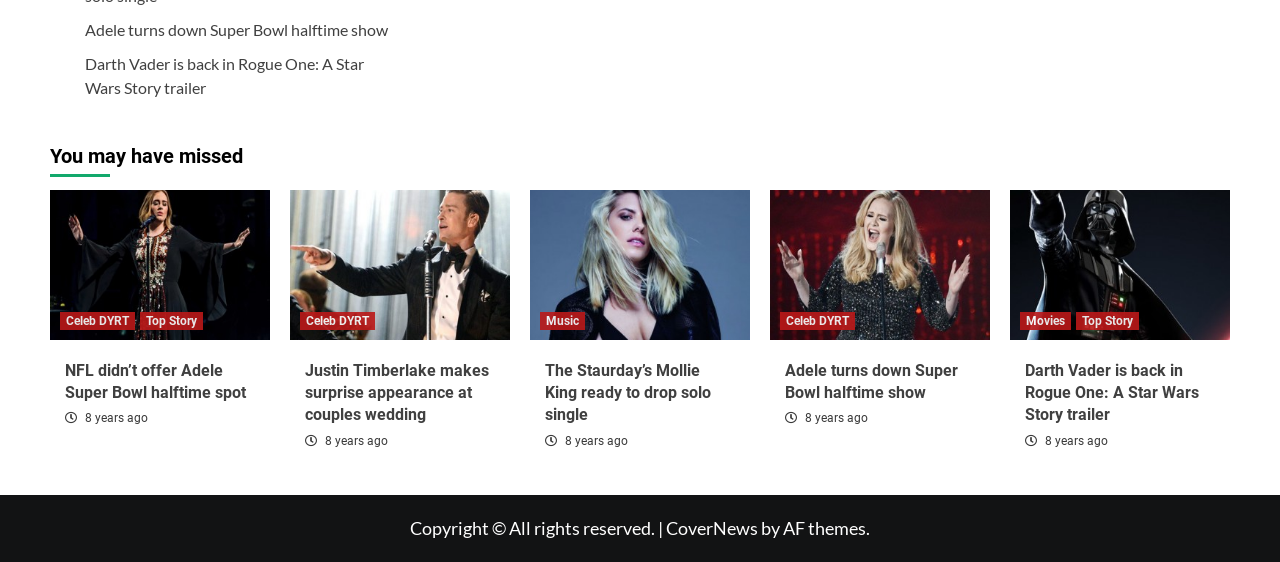What is the category of the article 'Adele turns down Super Bowl halftime show'?
Answer the question with as much detail as you can, using the image as a reference.

By analyzing the webpage structure, I found that the article 'Adele turns down Super Bowl halftime show' is categorized under 'Celeb DYRT' which is a link located near the article's heading.